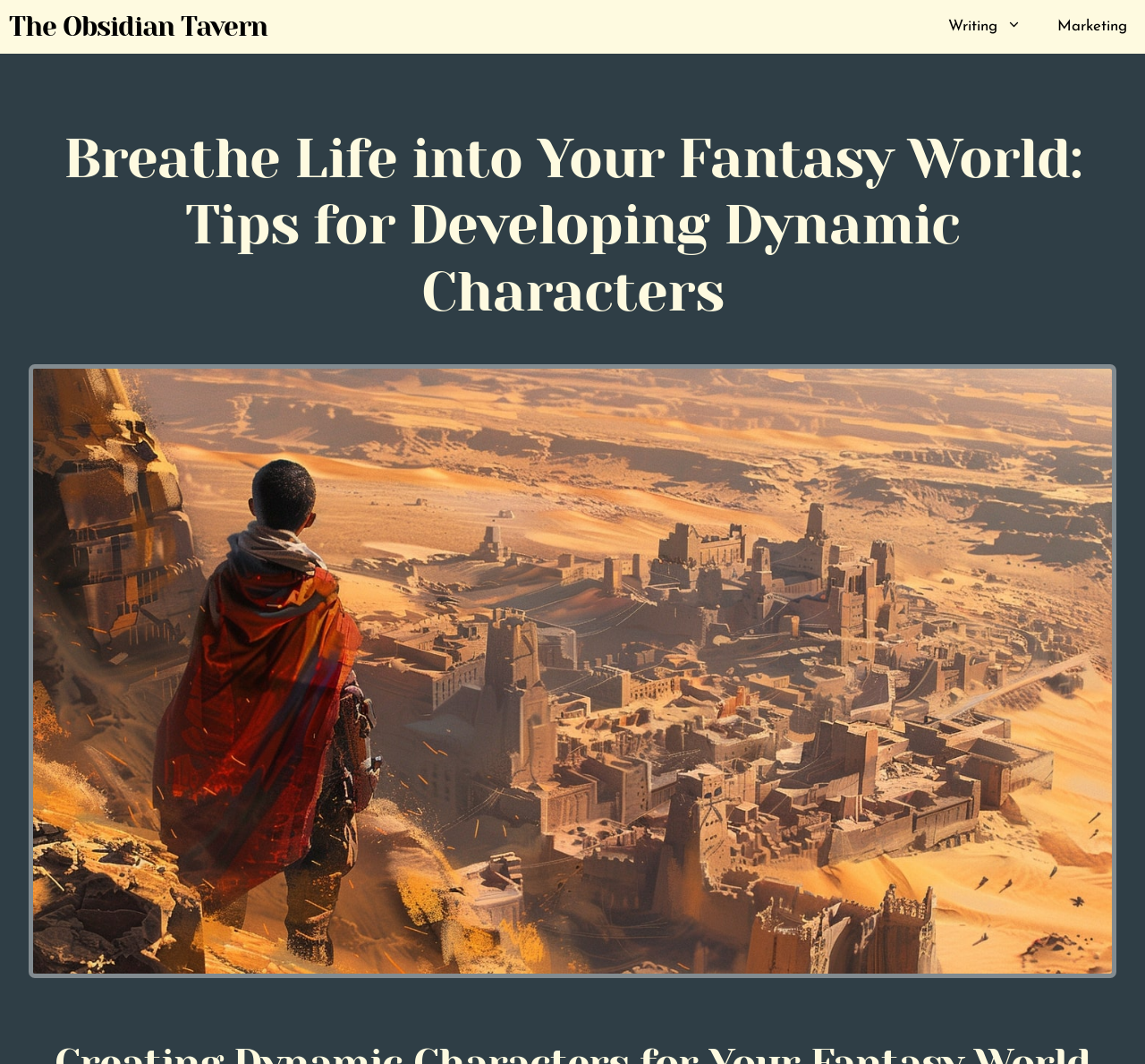Please provide a brief answer to the question using only one word or phrase: 
How many links are there in the primary navigation menu?

6